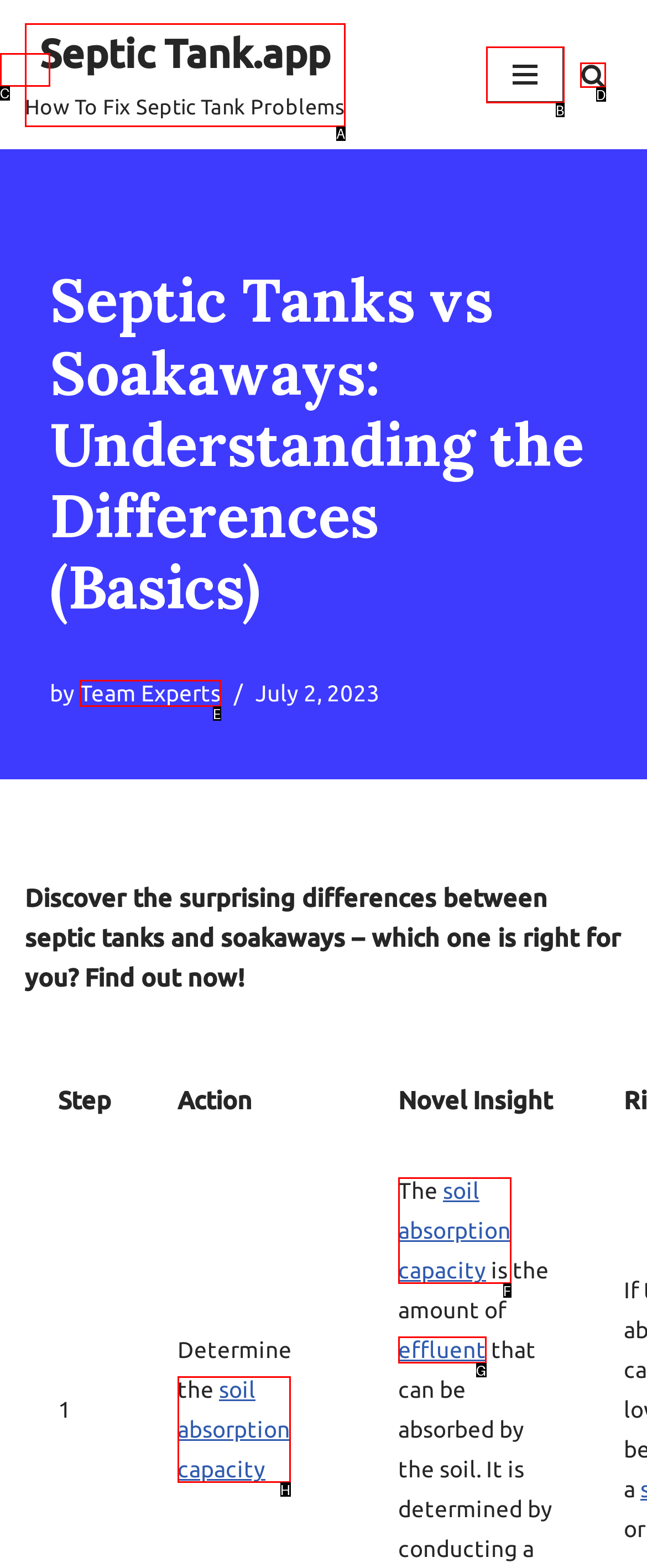Identify the letter of the option to click in order to Search for something. Answer with the letter directly.

D